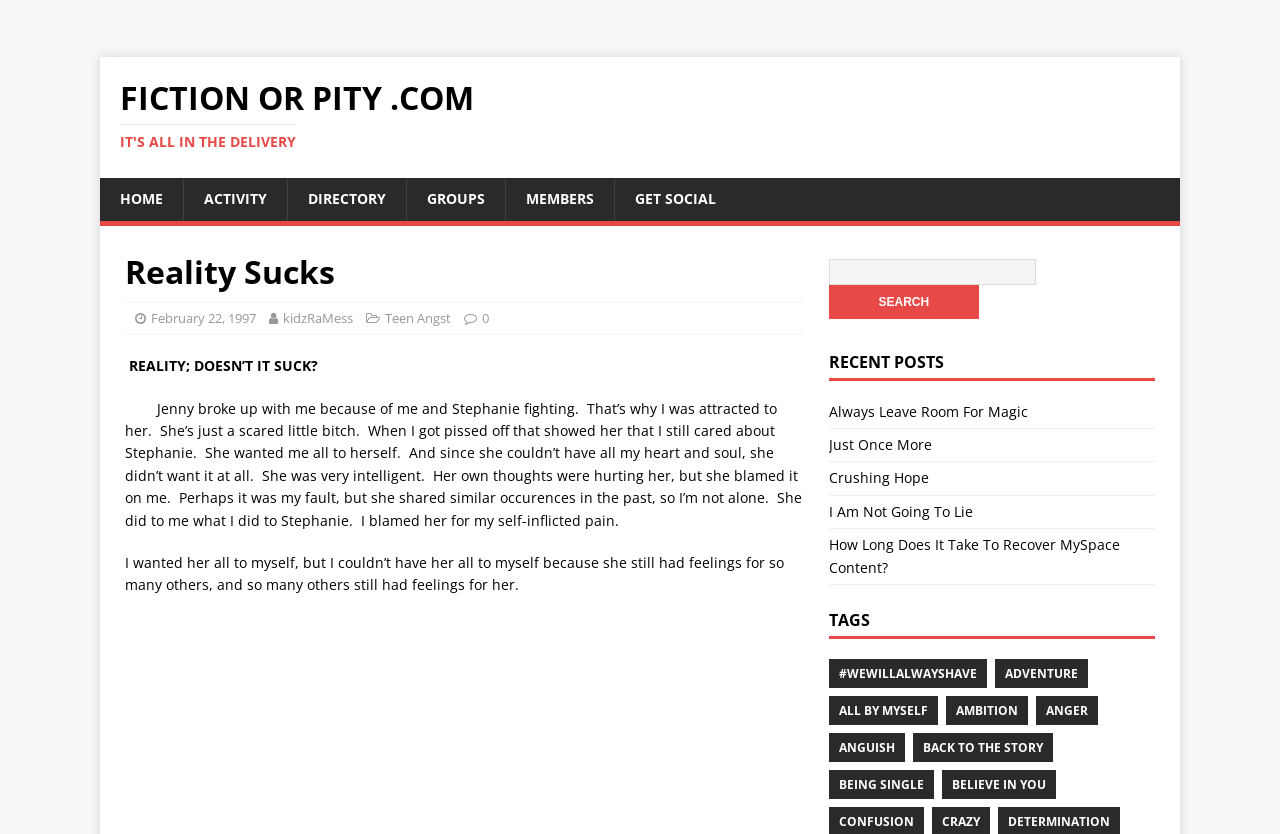What is the theme of the tag 'ANGER'?
Using the image as a reference, give a one-word or short phrase answer.

Emotion